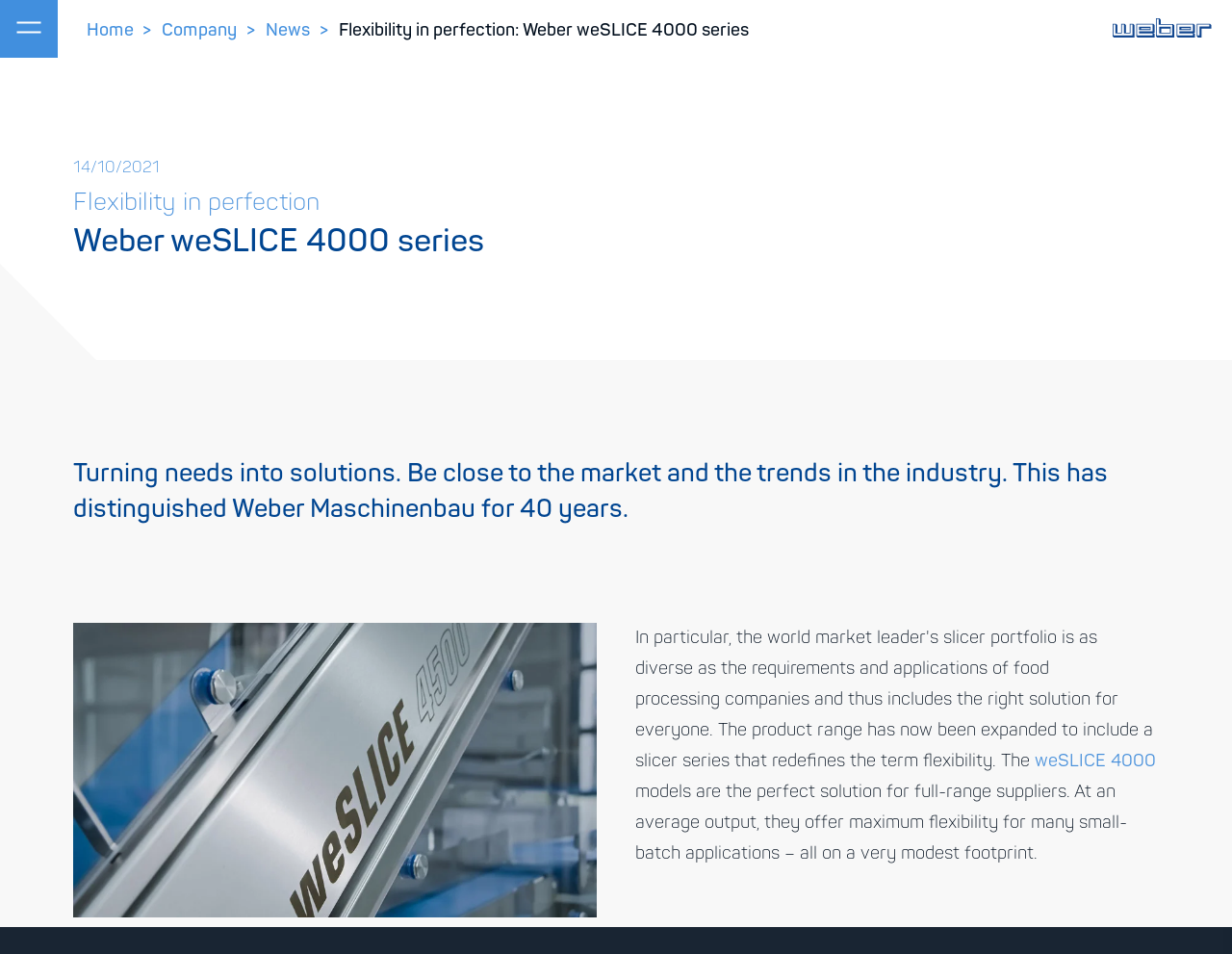Please mark the bounding box coordinates of the area that should be clicked to carry out the instruction: "Visit Weber Food Technology GmbH website".

[0.887, 0.0, 1.0, 0.061]